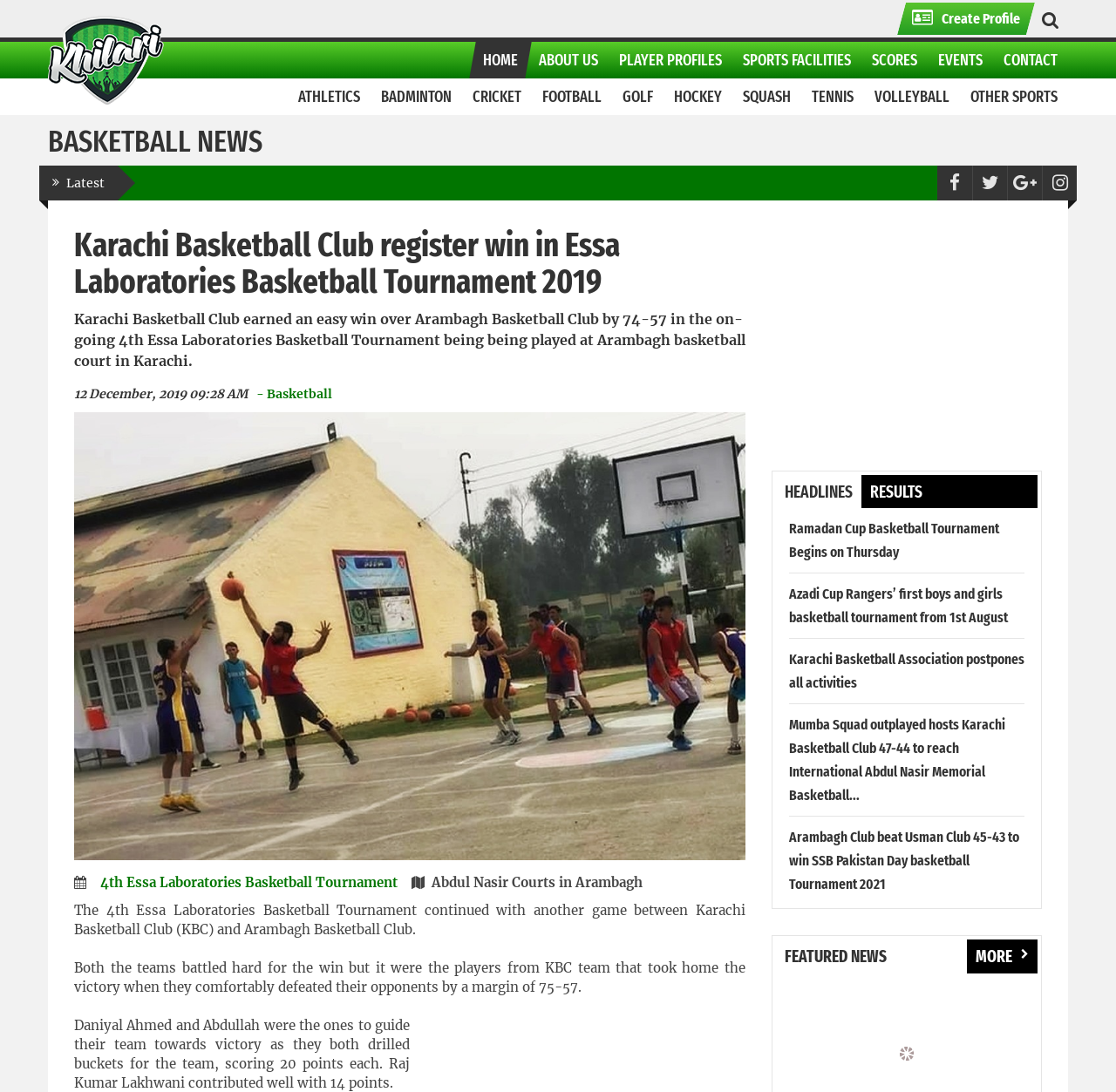Locate the bounding box coordinates of the clickable region to complete the following instruction: "Check other sports."

[0.87, 0.08, 0.948, 0.097]